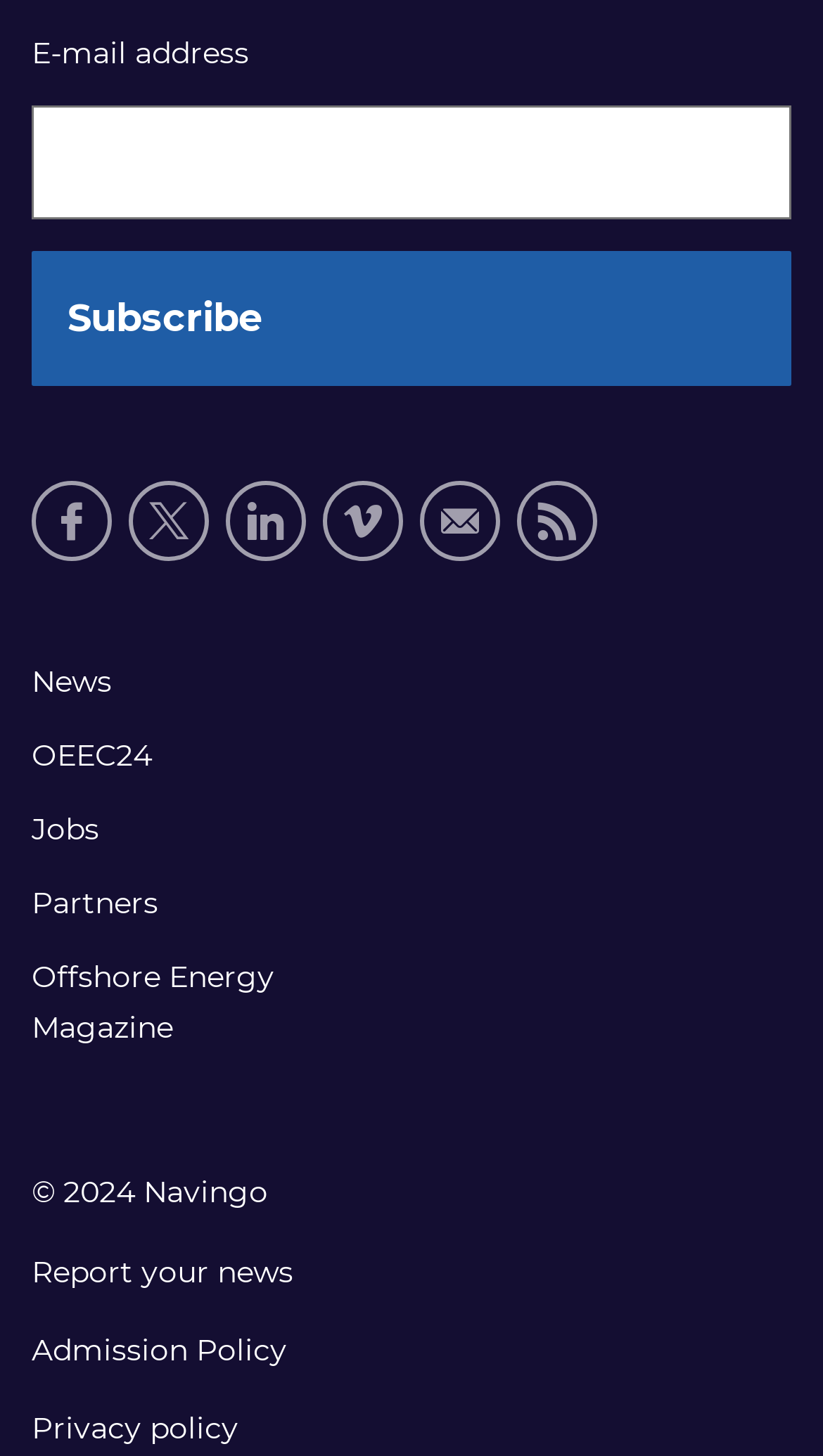How many social media links are available?
Please provide an in-depth and detailed response to the question.

I counted the number of social media links available on the webpage, which are Facebook, X (formerly Twitter), LinkedIn, Vimeo, and Send e-mail.